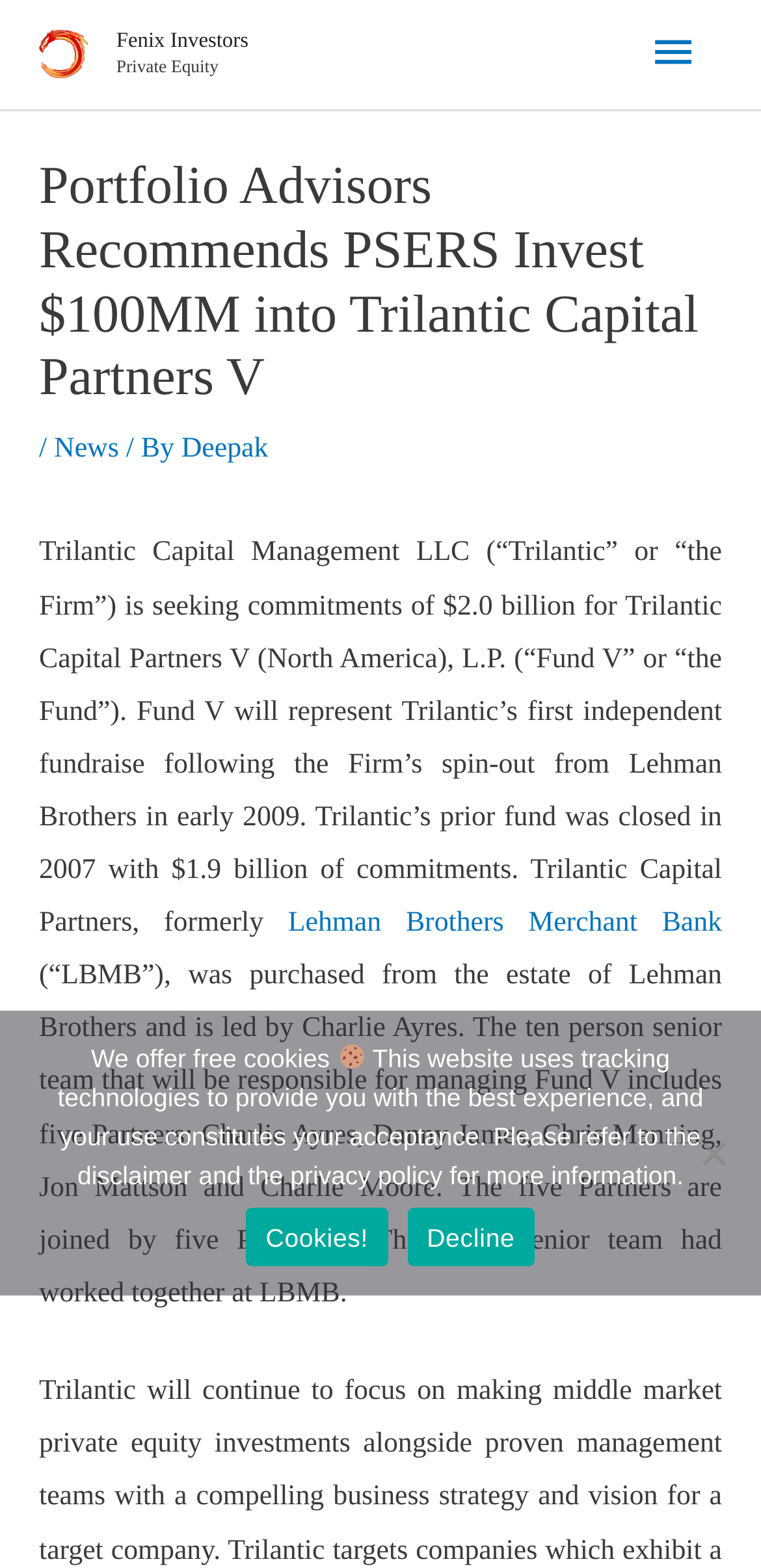Please answer the following question using a single word or phrase: 
What is the purpose of the website according to the cookie notice?

to provide the best experience